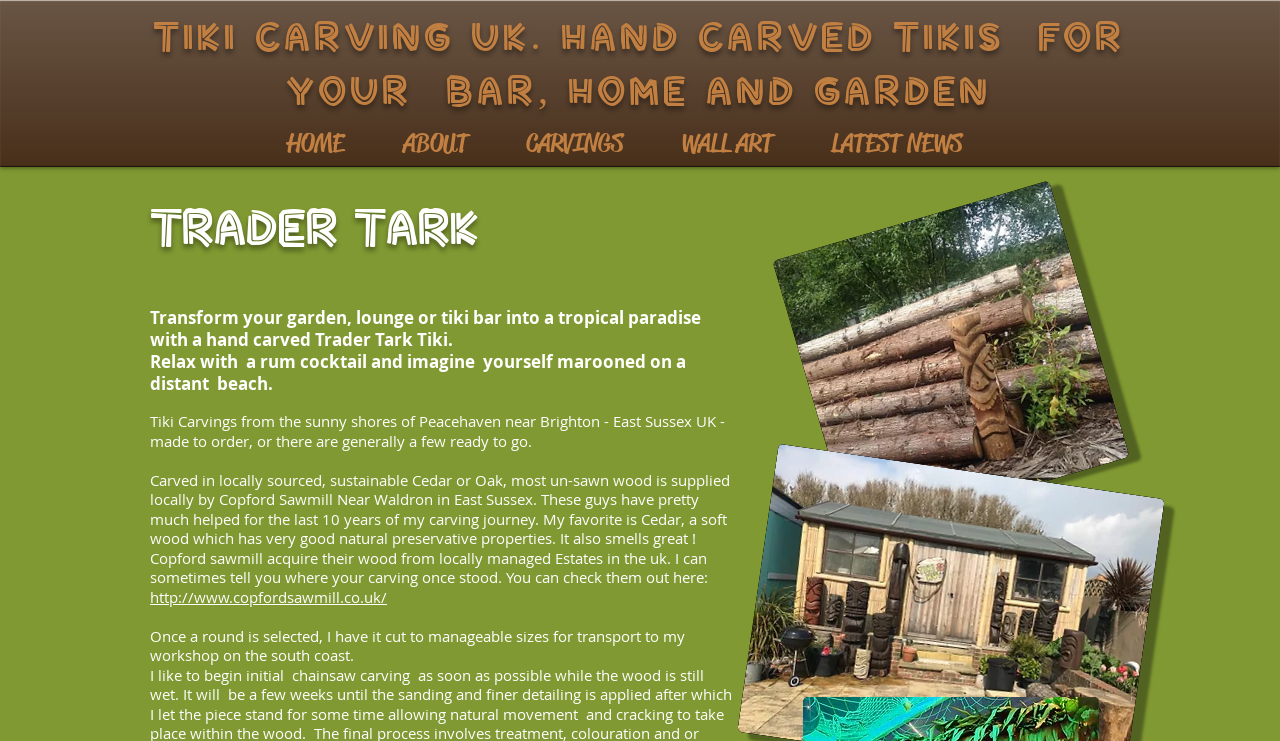Provide a short answer to the following question with just one word or phrase: What is the natural property of Cedar wood?

Good natural preservative